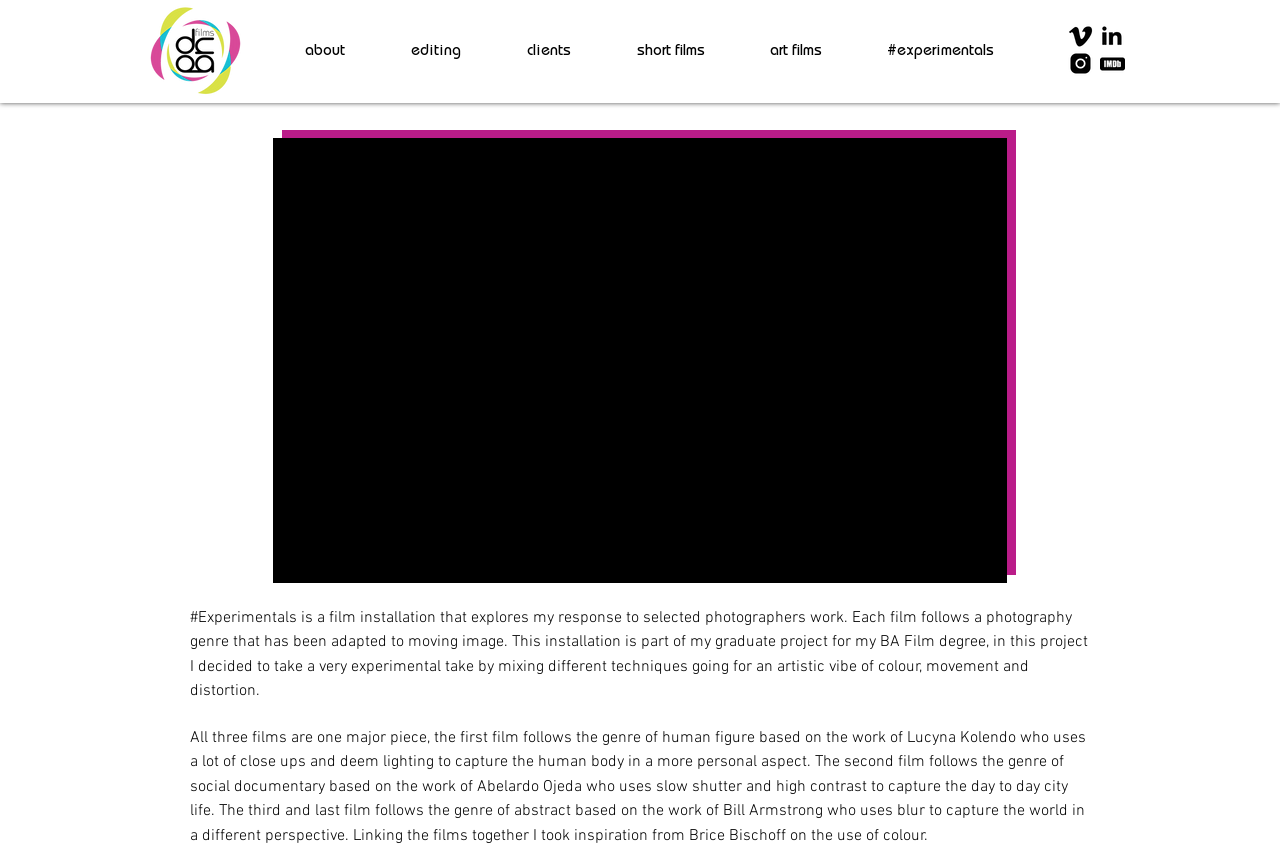Who is the inspiration for the use of color?
Please give a detailed answer to the question using the information shown in the image.

Based on the StaticText element with bounding box coordinates [0.148, 0.858, 0.848, 0.997], the text describes 'Linking the films together I took inspiration from Brice Bischoff on the use of colour.' which indicates that Brice Bischoff is the inspiration for the use of color.